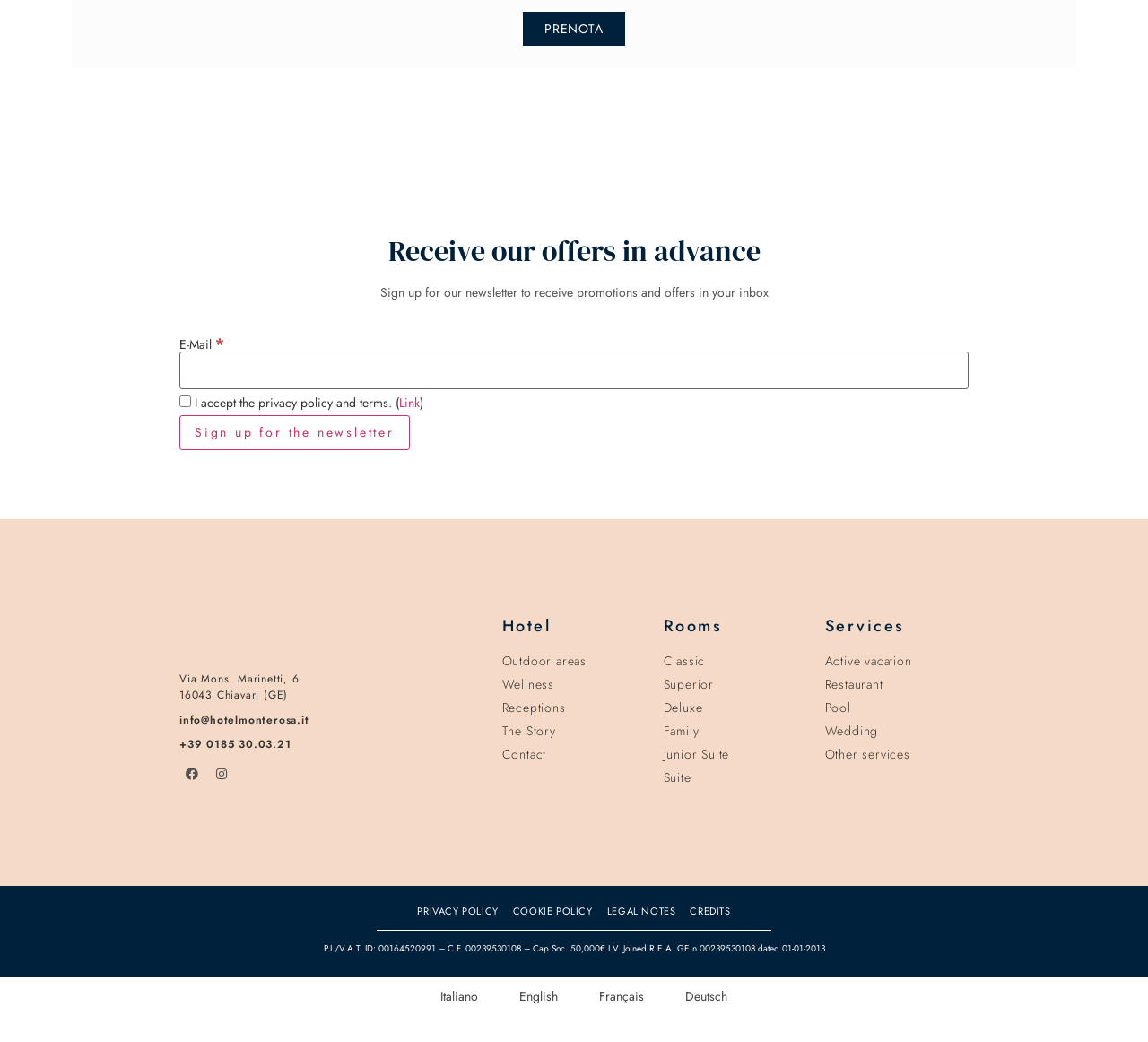Please identify the bounding box coordinates of the area that needs to be clicked to fulfill the following instruction: "Click on Hotel."

[0.437, 0.59, 0.48, 0.612]